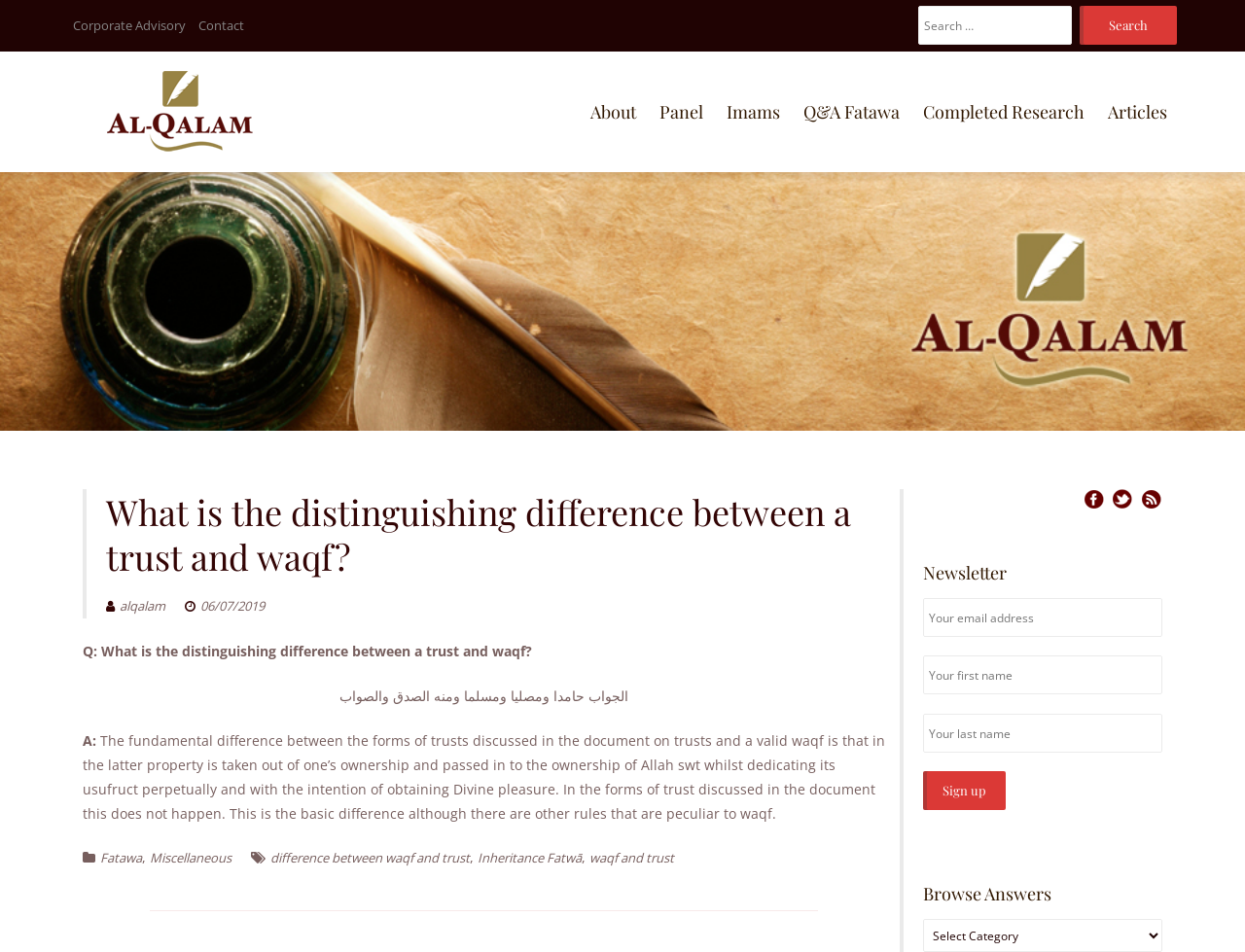Find the bounding box coordinates of the clickable region needed to perform the following instruction: "Read the 'WHAT TO DO WITH LEADS' article". The coordinates should be provided as four float numbers between 0 and 1, i.e., [left, top, right, bottom].

None